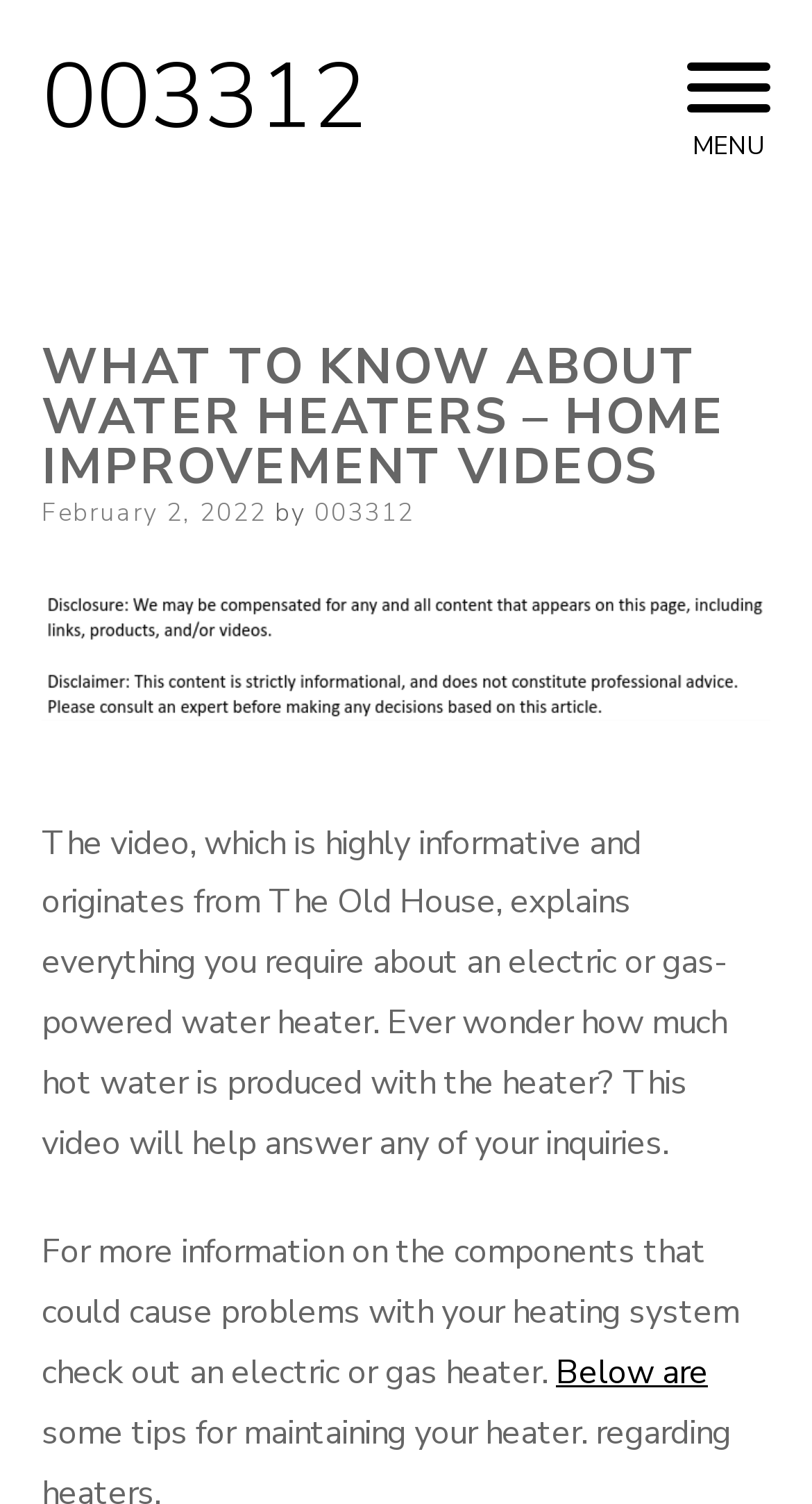Determine the bounding box coordinates for the HTML element described here: "February 2, 2022".

[0.051, 0.33, 0.328, 0.352]